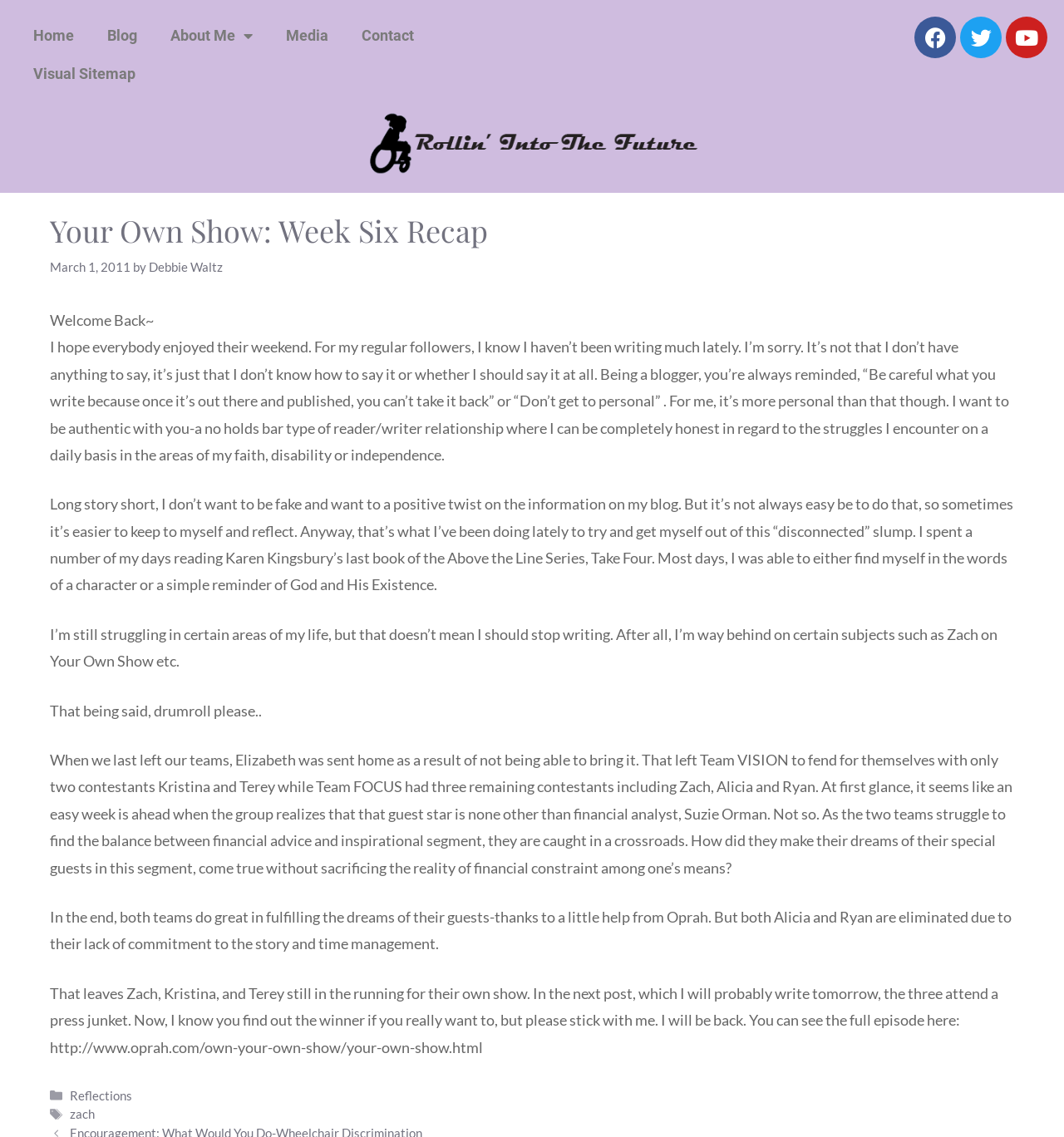Can you find and generate the webpage's heading?

Your Own Show: Week Six Recap